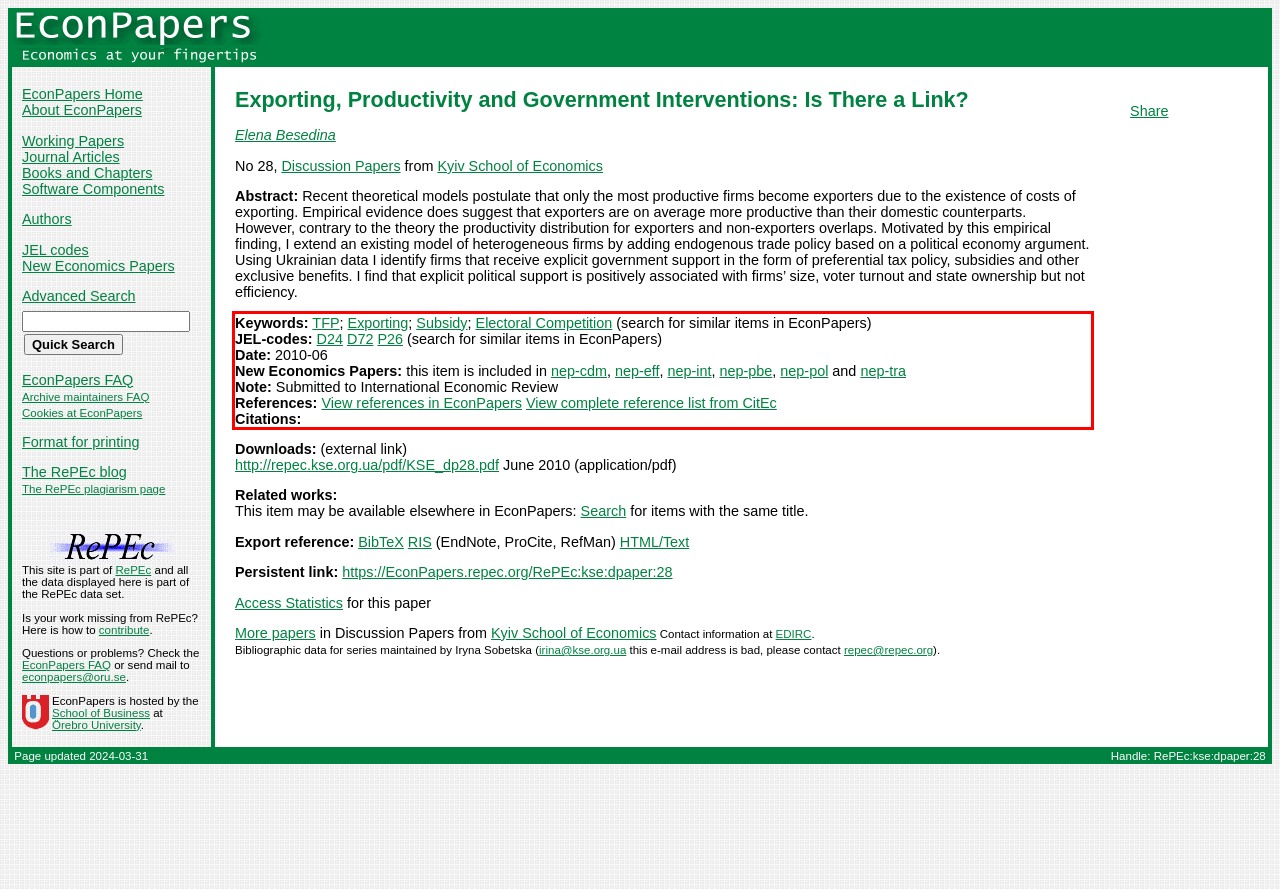Using the webpage screenshot, recognize and capture the text within the red bounding box.

Keywords: TFP; Exporting; Subsidy; Electoral Competition (search for similar items in EconPapers) JEL-codes: D24 D72 P26 (search for similar items in EconPapers) Date: 2010-06 New Economics Papers: this item is included in nep-cdm, nep-eff, nep-int, nep-pbe, nep-pol and nep-tra Note: Submitted to International Economic Review References: View references in EconPapers View complete reference list from CitEc Citations: